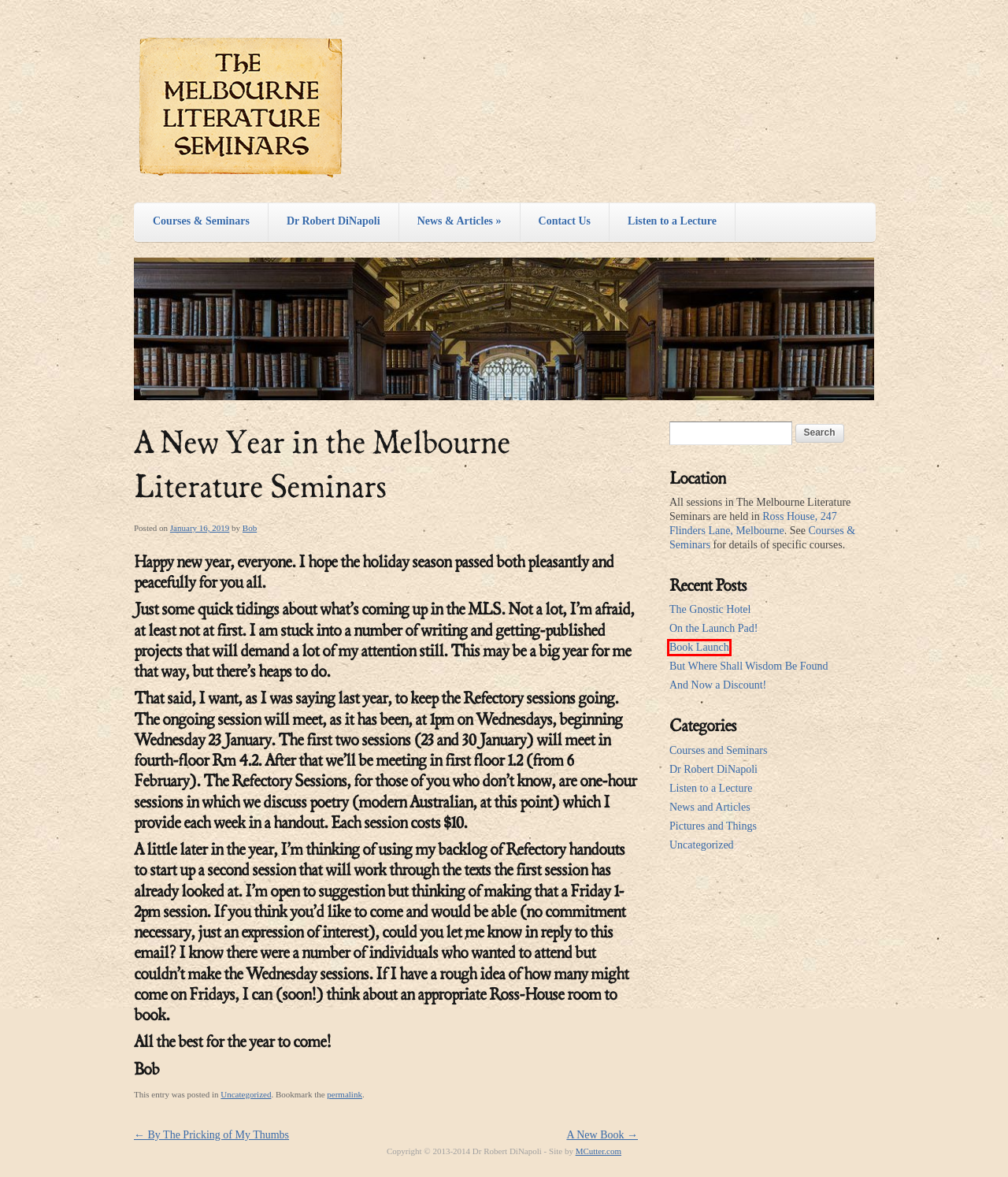Given a webpage screenshot with a UI element marked by a red bounding box, choose the description that best corresponds to the new webpage that will appear after clicking the element. The candidates are:
A. Book Launch | The Melbourne Literature Seminars
B. Dr Robert DiNapoli | The Melbourne Literature Seminars
C. News and Articles | The Melbourne Literature Seminars
D. The Melbourne Literature Seminars | Ross House, 247 Flinders Lane, Melbourne
E. By The Pricking of My Thumbs | The Melbourne Literature Seminars
F. The Gnostic Hotel | The Melbourne Literature Seminars
G. And Now a Discount! | The Melbourne Literature Seminars
H. Contact Us | The Melbourne Literature Seminars

A